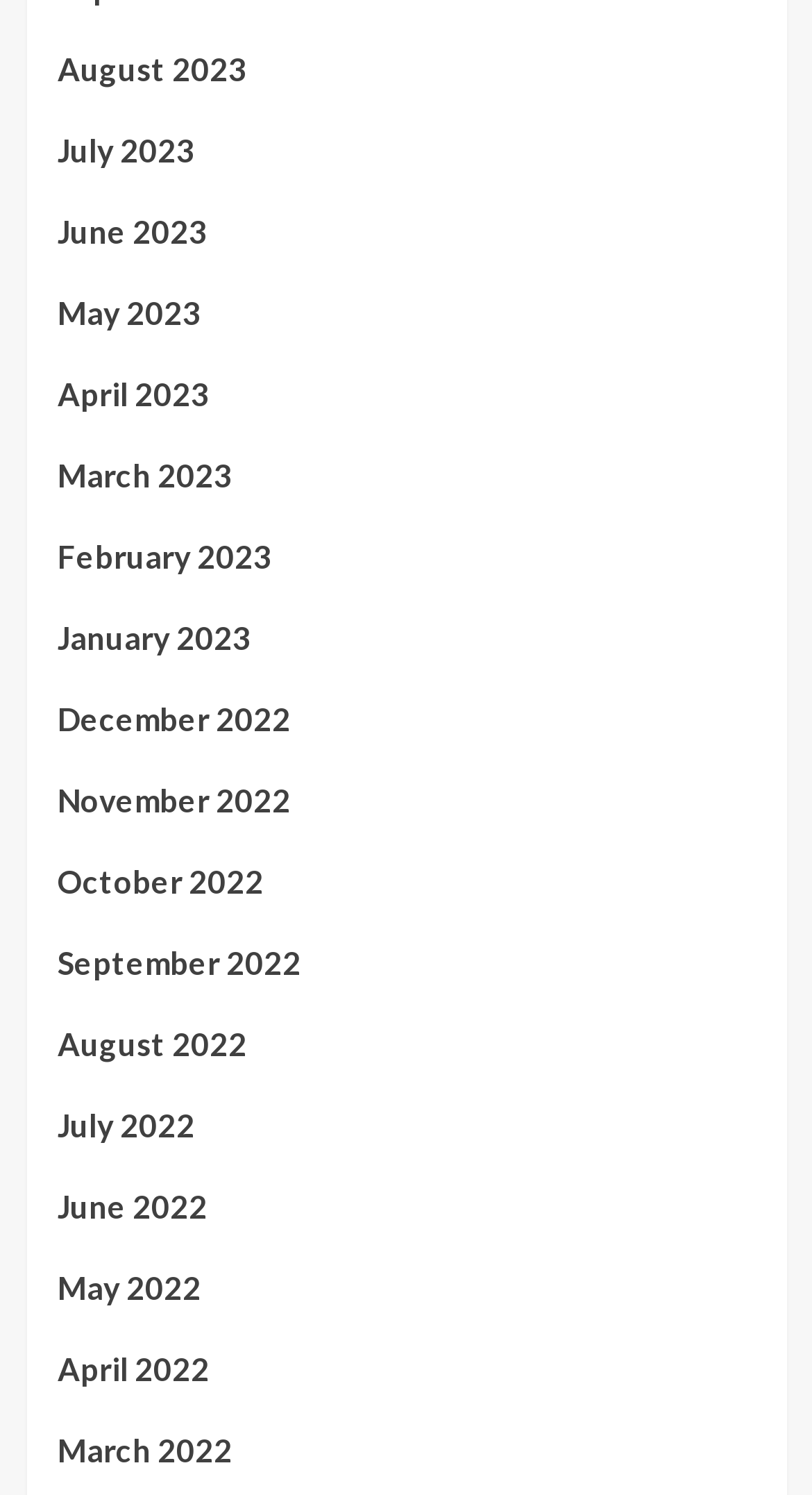Are the links organized in any particular order?
Please provide a single word or phrase as your answer based on the screenshot.

Chronological order